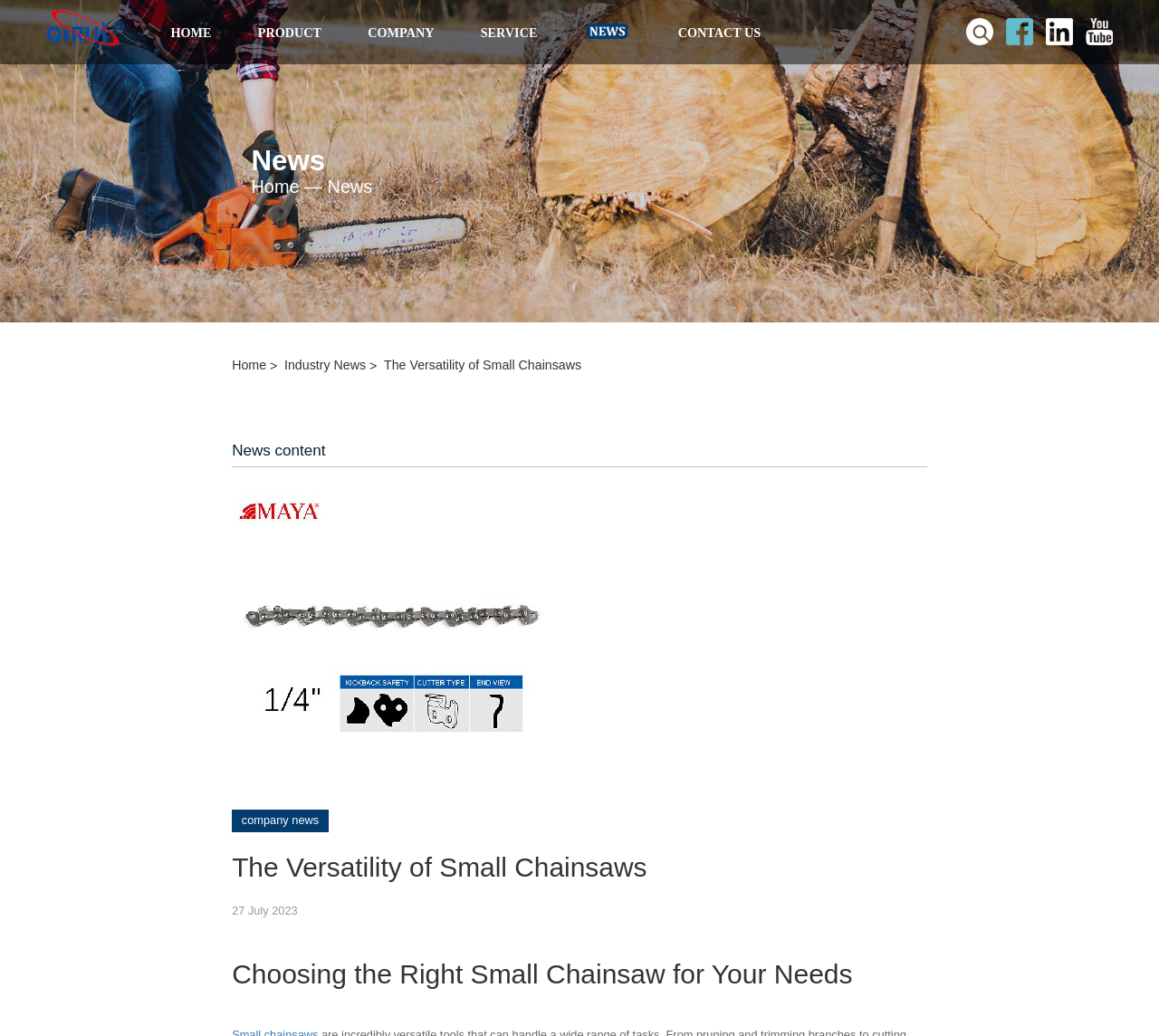Select the bounding box coordinates of the element I need to click to carry out the following instruction: "Click on the HOME link".

[0.147, 0.0, 0.182, 0.062]